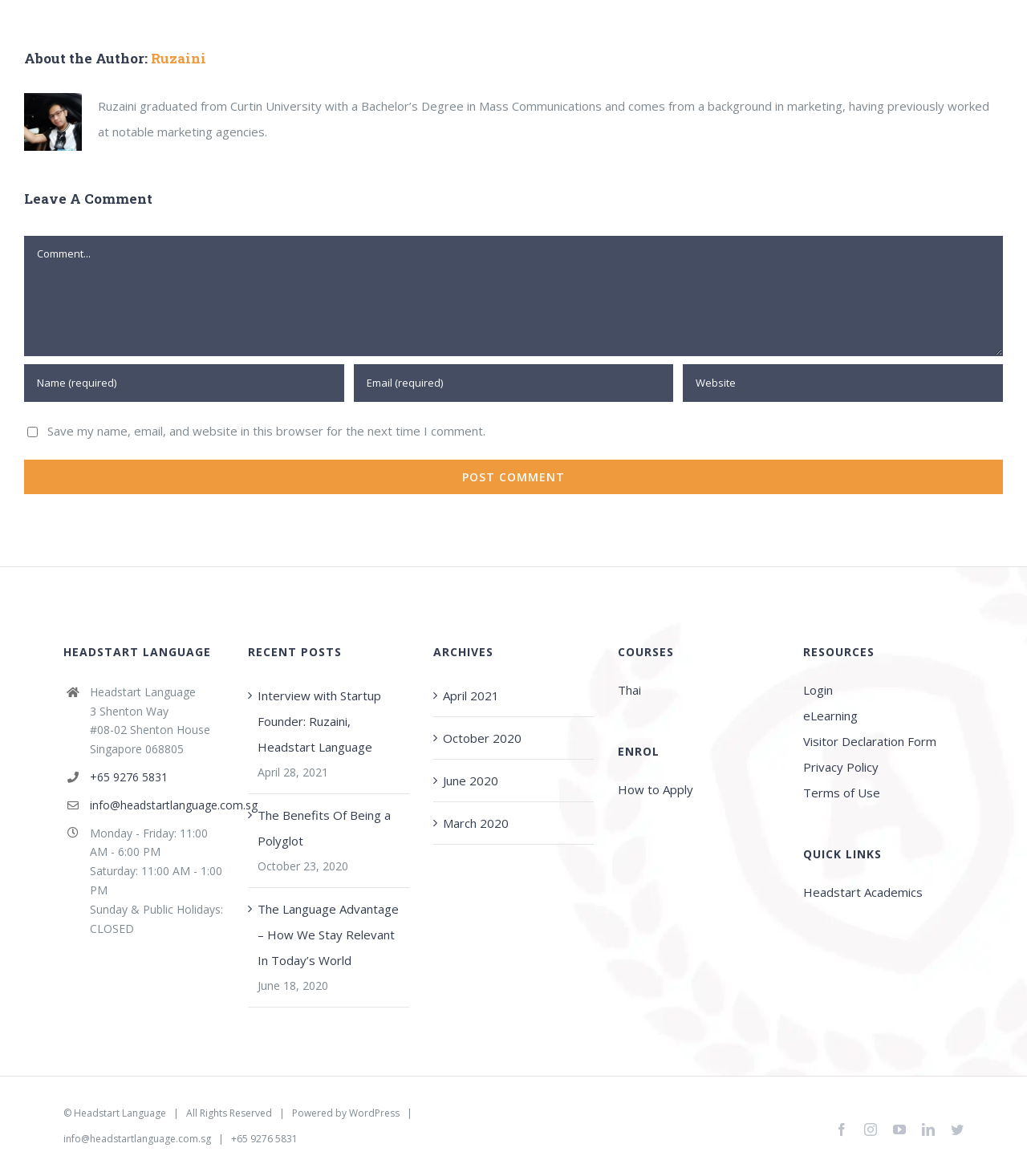What is the author's name?
Give a thorough and detailed response to the question.

The author's name is mentioned in the heading 'About the Author: Ruzaini' at the top of the webpage.